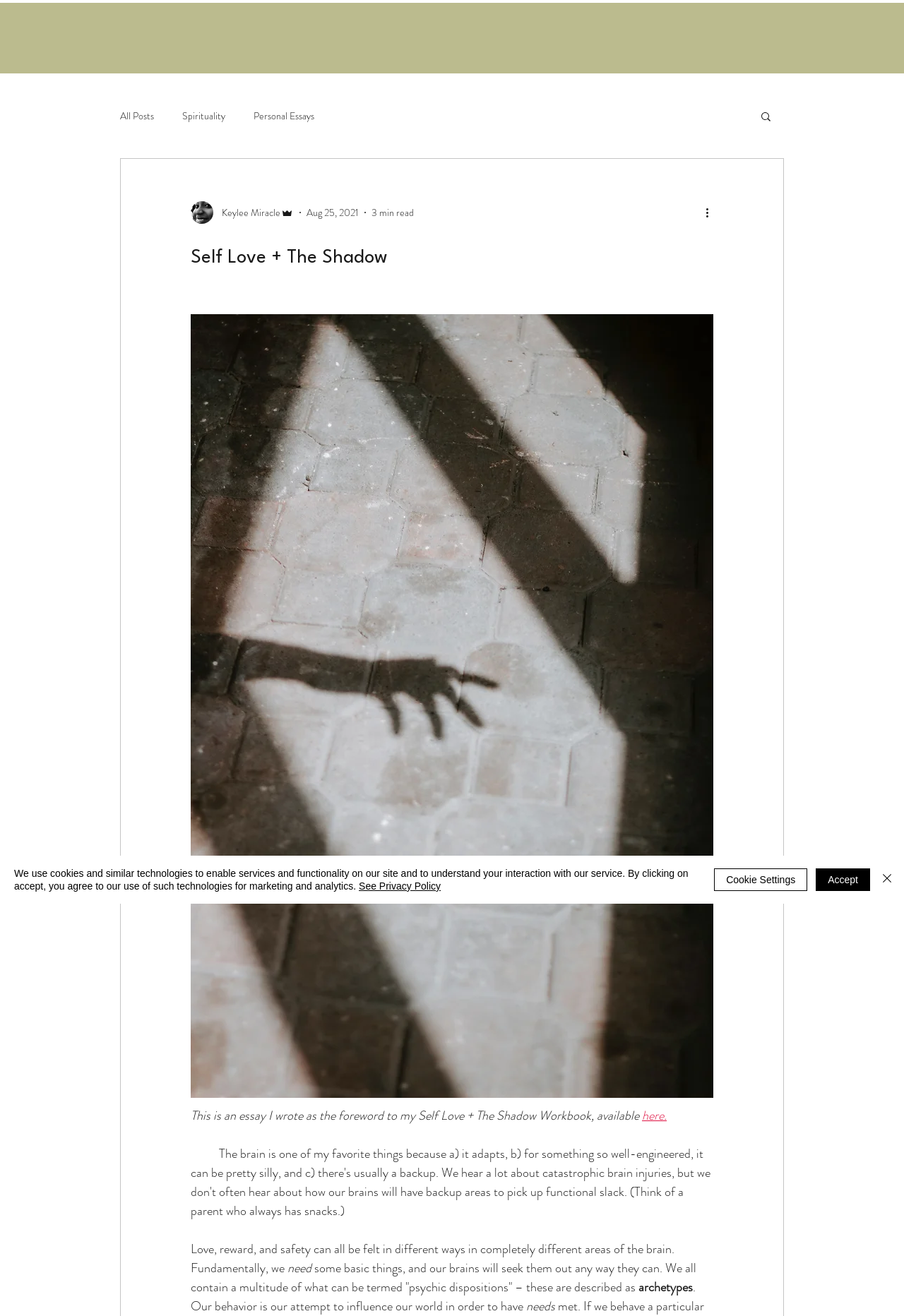Answer with a single word or phrase: 
What is the name of the workbook mentioned in the article?

Self Love + The Shadow Workbook